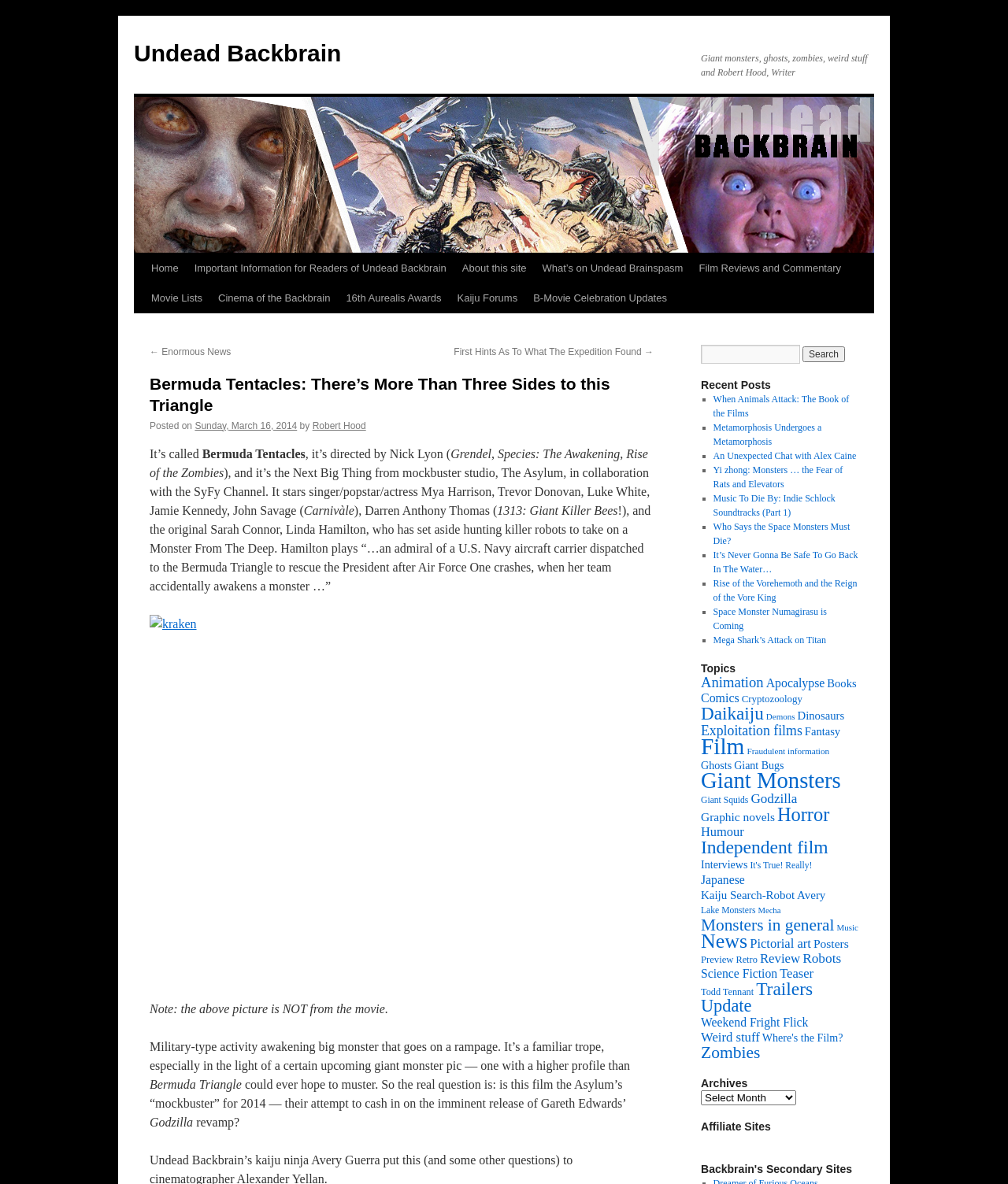Construct a thorough caption encompassing all aspects of the webpage.

This webpage is about a blog post titled "Bermuda Tentacles: There’s More Than Three Sides to this Triangle" on the Undead Backbrain website. The top section of the page features a navigation menu with links to various sections of the website, including "Home", "Important Information for Readers of Undead Backbrain", and "Film Reviews and Commentary".

Below the navigation menu, there is a heading with the title of the blog post, followed by a brief description of the post's content. The post appears to be a review or discussion of a movie called "Bermuda Tentacles", which is a monster movie about a giant sea creature awakened in the Bermuda Triangle.

The main content of the post is divided into several paragraphs of text, with some images and links scattered throughout. The text discusses the plot and themes of the movie, as well as its connections to other monster movies and pop culture references. There is also a link to a related article about the movie "Godzilla".

On the right-hand side of the page, there is a sidebar with several sections, including a search bar, a list of recent posts, and a list of topics or categories related to the website's content. The topics include animation, apocalypse, books, comics, and more, with each topic featuring a link to a list of related articles or posts.

Overall, the webpage appears to be a blog post about a specific movie, with additional features and links to related content on the website.